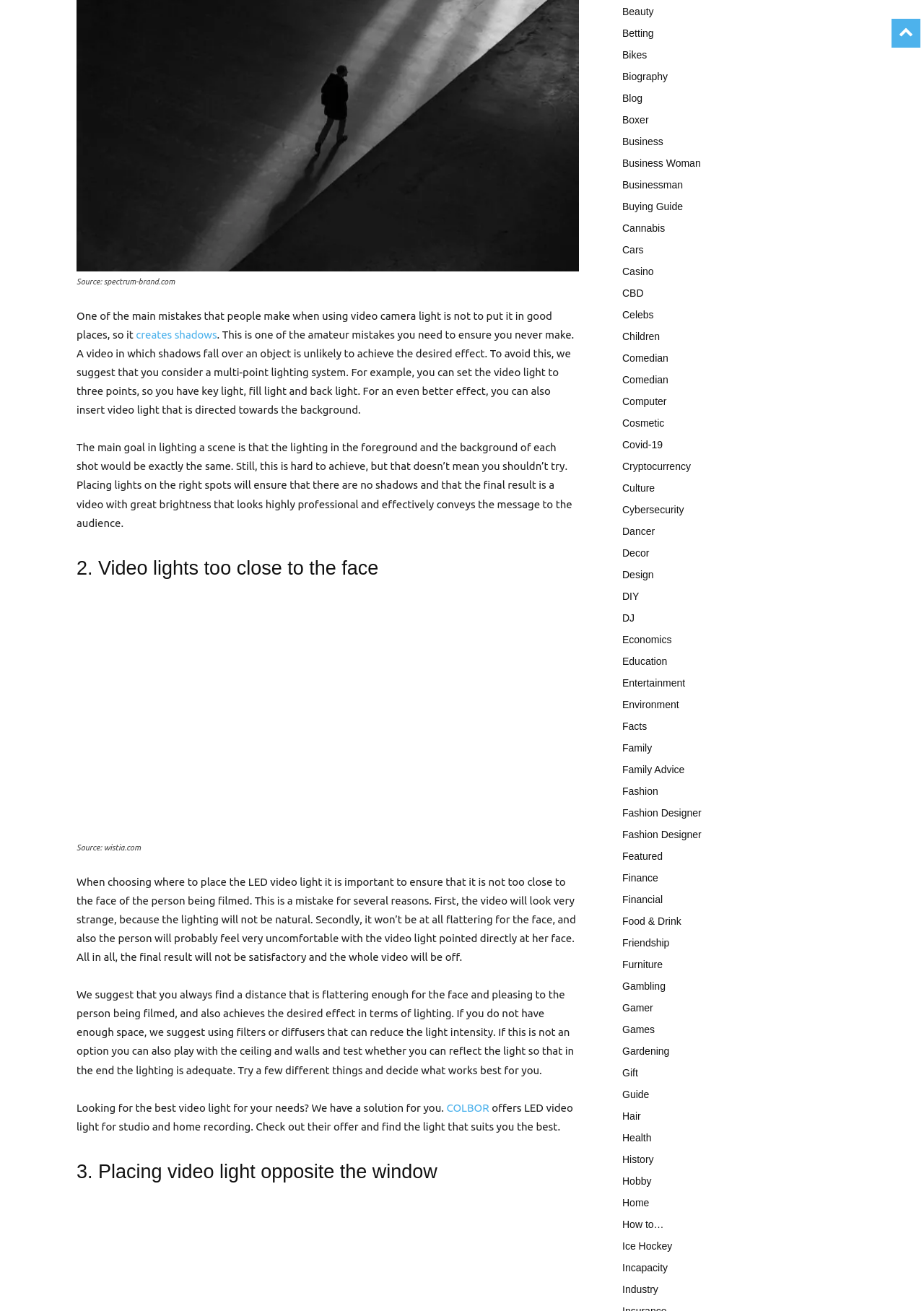Find the bounding box coordinates for the HTML element described in this sentence: "How to…". Provide the coordinates as four float numbers between 0 and 1, in the format [left, top, right, bottom].

[0.673, 0.93, 0.718, 0.938]